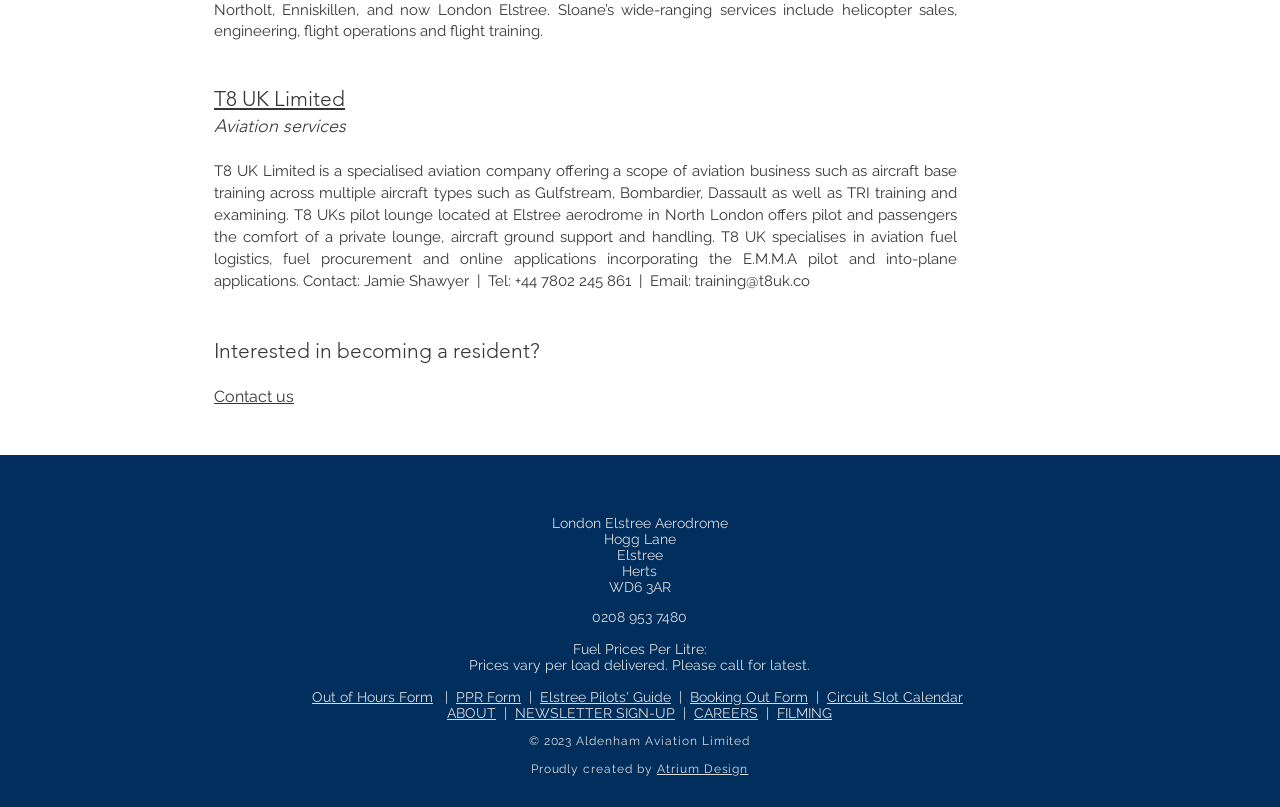What is the location of the pilot lounge?
Provide a one-word or short-phrase answer based on the image.

Elstree aerodrome in North London